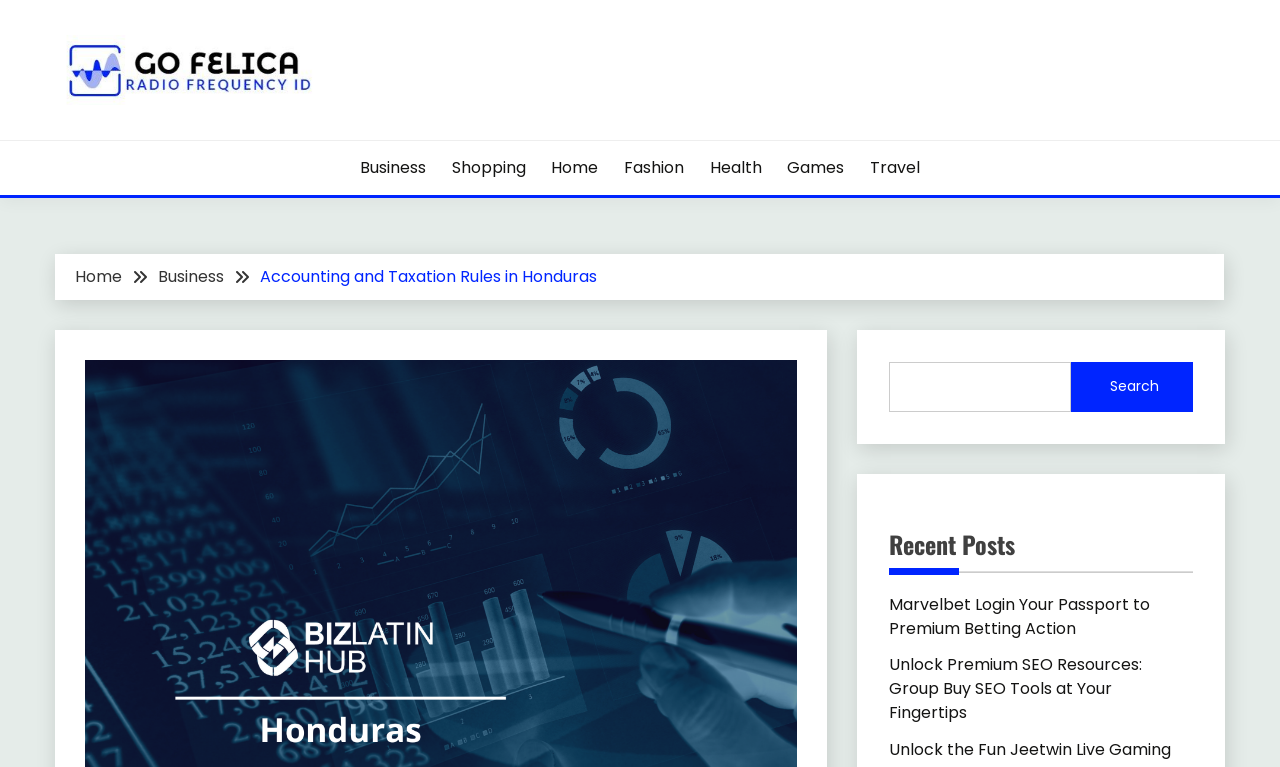What is the purpose of the search box?
Carefully analyze the image and provide a detailed answer to the question.

The search box can be found in the top-right corner of the webpage. It allows users to search for specific content within the website by typing in keywords and clicking the 'Search' button.